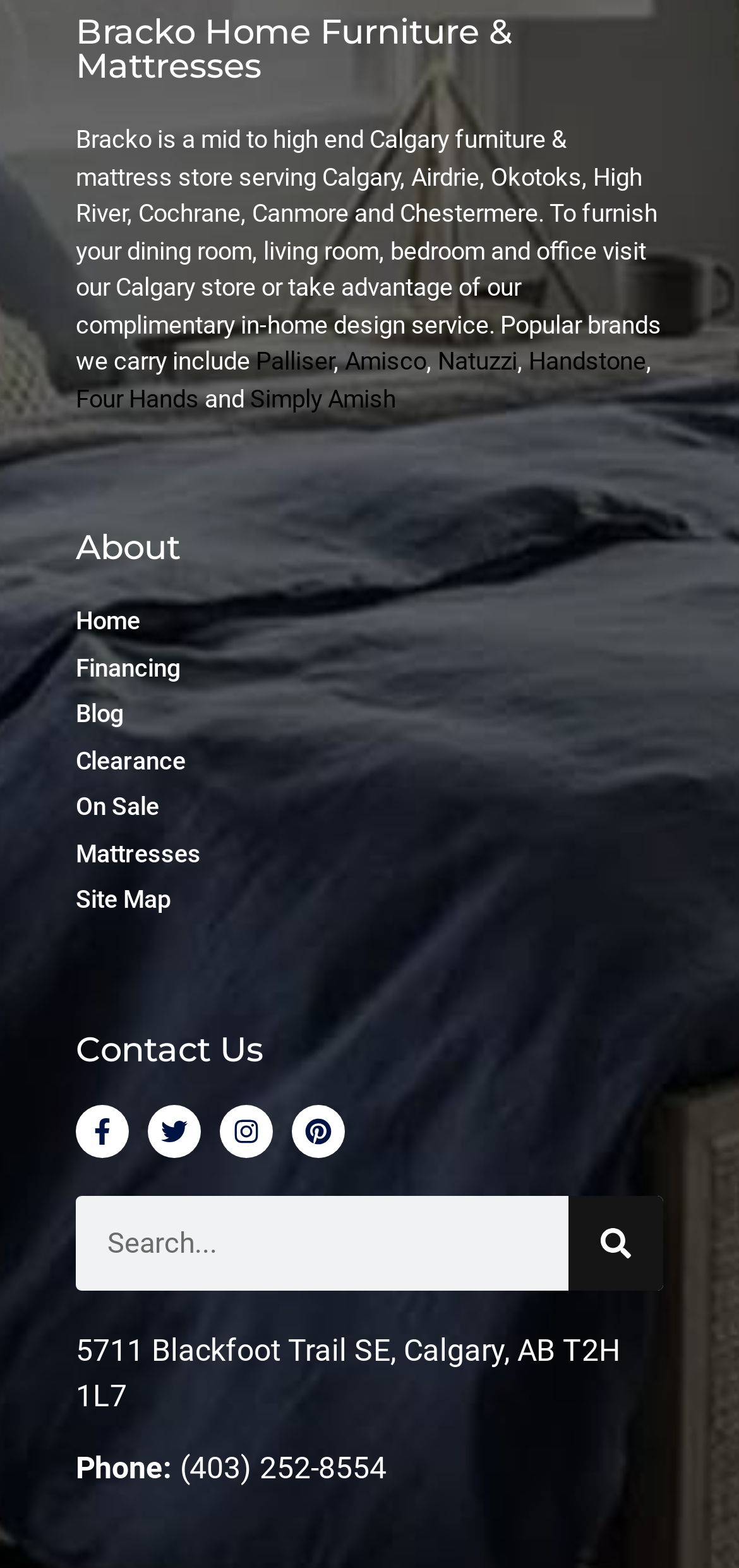Please find the bounding box coordinates (top-left x, top-left y, bottom-right x, bottom-right y) in the screenshot for the UI element described as follows: Search

[0.769, 0.762, 0.897, 0.823]